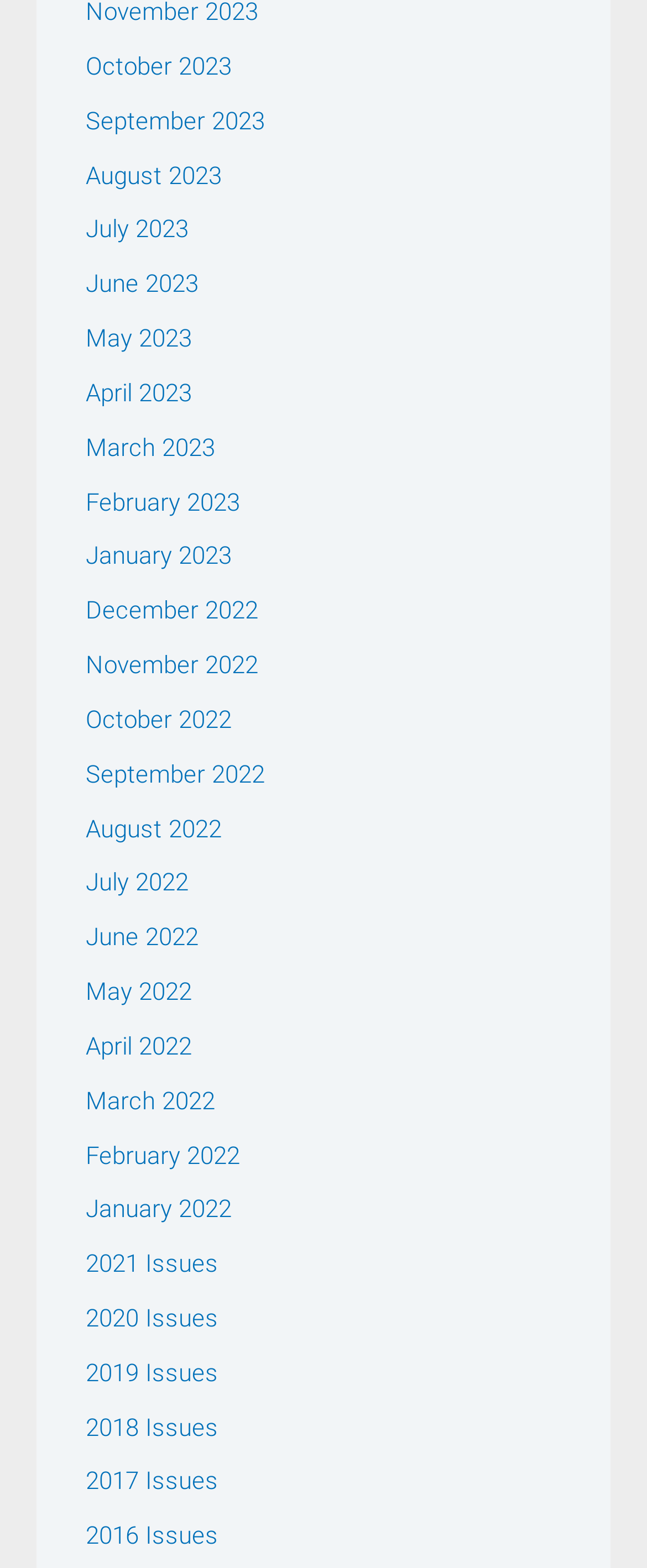What is the earliest year available on the webpage?
Provide a well-explained and detailed answer to the question.

By examining the links on the webpage, I found that the earliest year available is 2016, which is mentioned in the link '2016 Issues'.